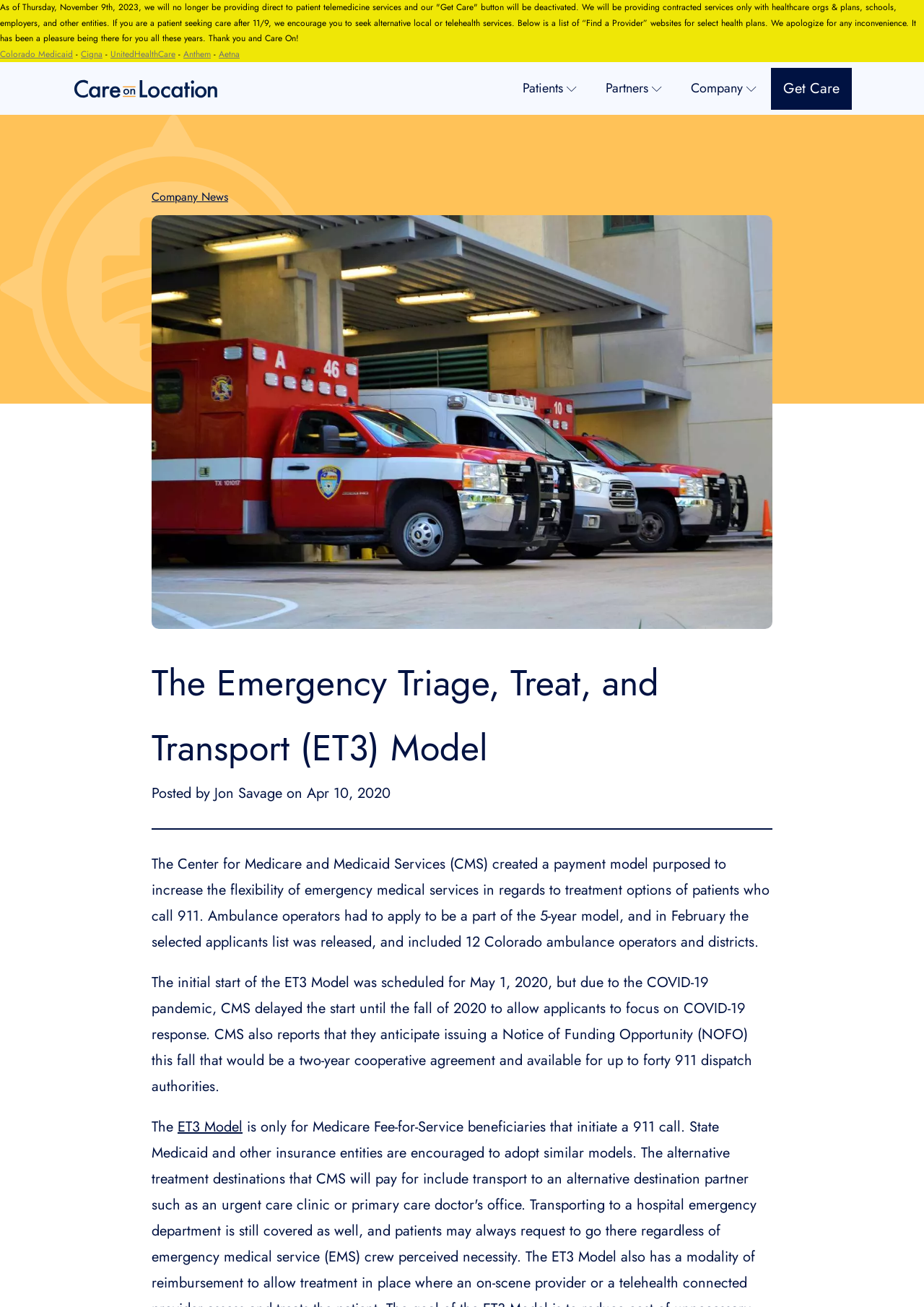Identify the bounding box coordinates of the clickable section necessary to follow the following instruction: "Click on the 'Get Care' button". The coordinates should be presented as four float numbers from 0 to 1, i.e., [left, top, right, bottom].

[0.834, 0.052, 0.922, 0.084]